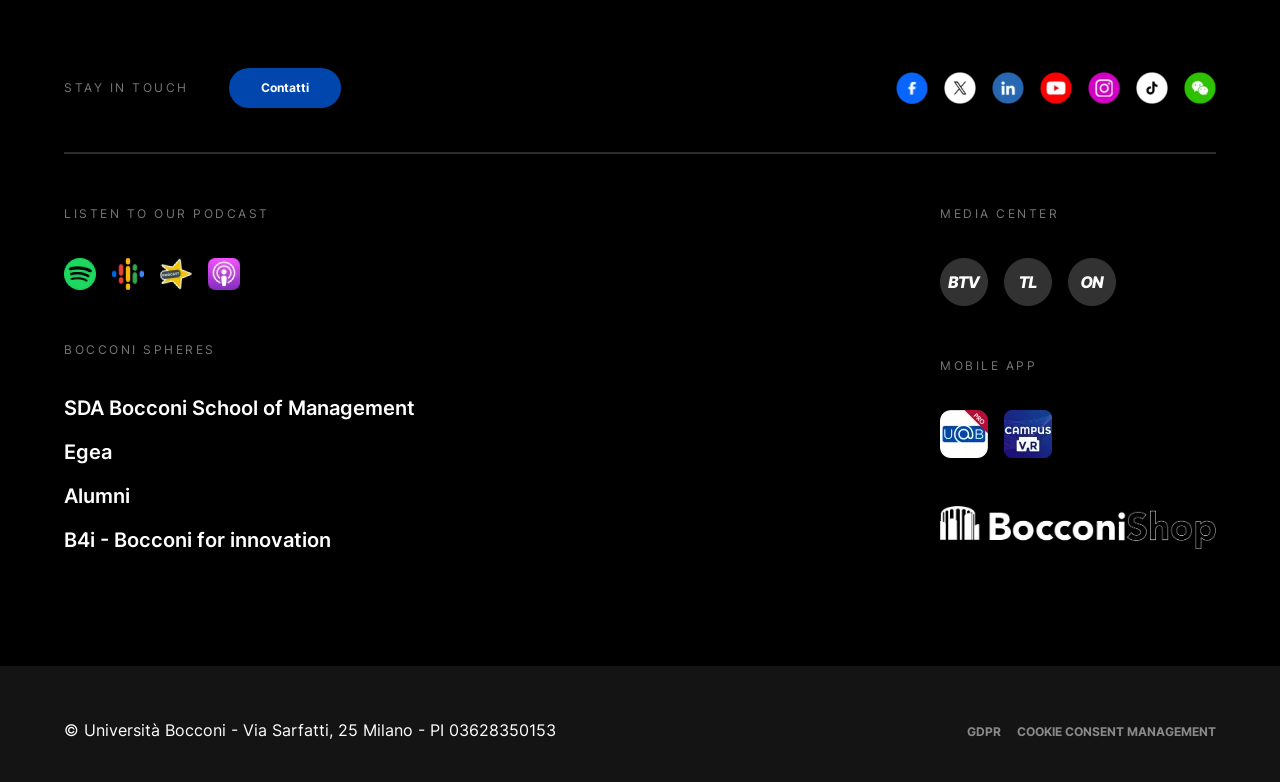Please identify the bounding box coordinates of the clickable region that I should interact with to perform the following instruction: "Listen to our podcast on Spotify". The coordinates should be expressed as four float numbers between 0 and 1, i.e., [left, top, right, bottom].

[0.05, 0.33, 0.075, 0.371]